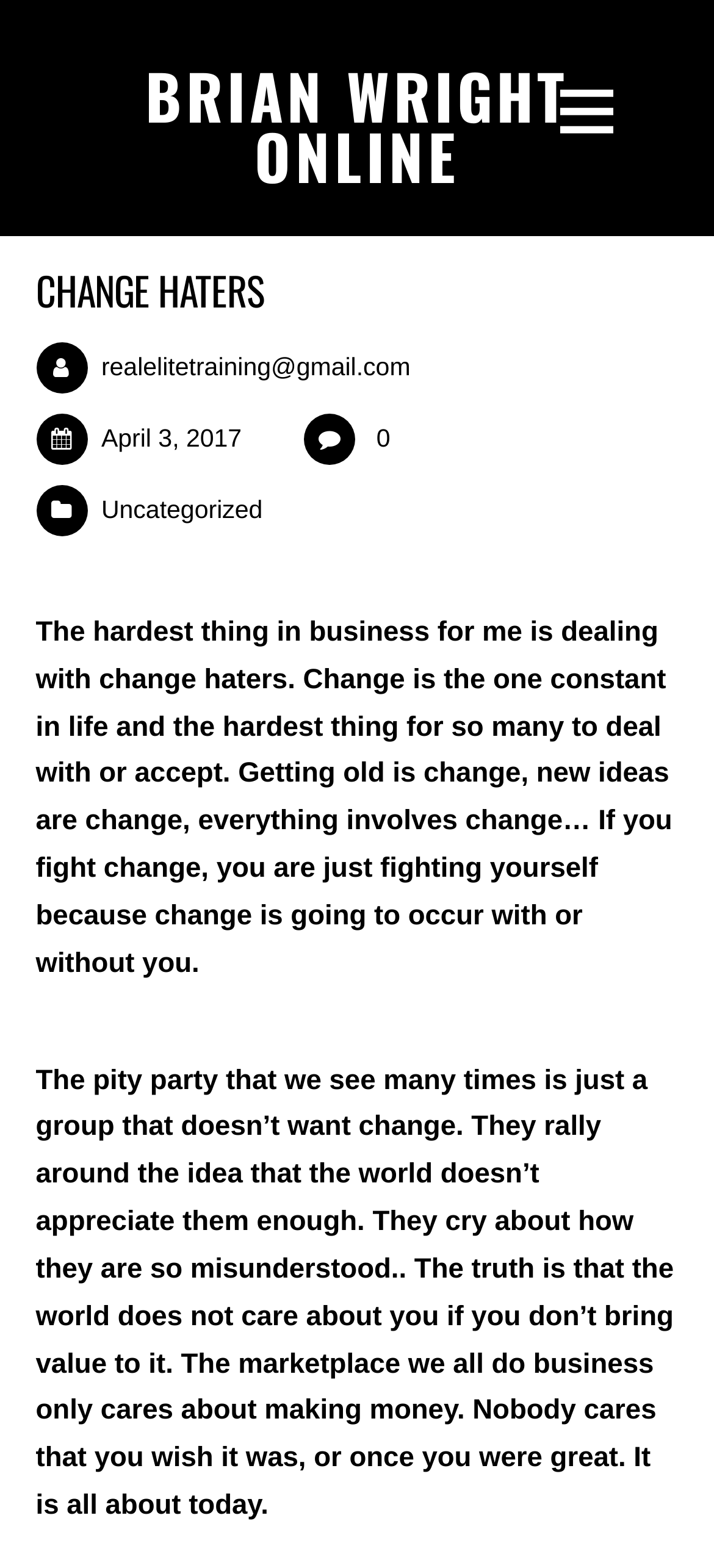Explain the webpage in detail, including its primary components.

The webpage is about dealing with change haters in business, with a focus on the importance of adapting to change. At the top left of the page, there is a link to "BRIAN WRIGHT ONLINE". To the right of this link, there is another link with no text. Below these links, there is a heading "CHANGE HATERS" in a prominent position, with a link to the same title below it. 

On the left side of the page, there is a section with a link to an email address, a timestamp showing "April 3, 2017", and a link to "0" and "Uncategorized". Below this section, there are two blocks of text. The first block discusses the importance of accepting change, as it is a constant in life and business. The second block talks about people who resist change, often holding "pity parties" and feeling misunderstood, but ultimately, the marketplace only cares about value and making money.